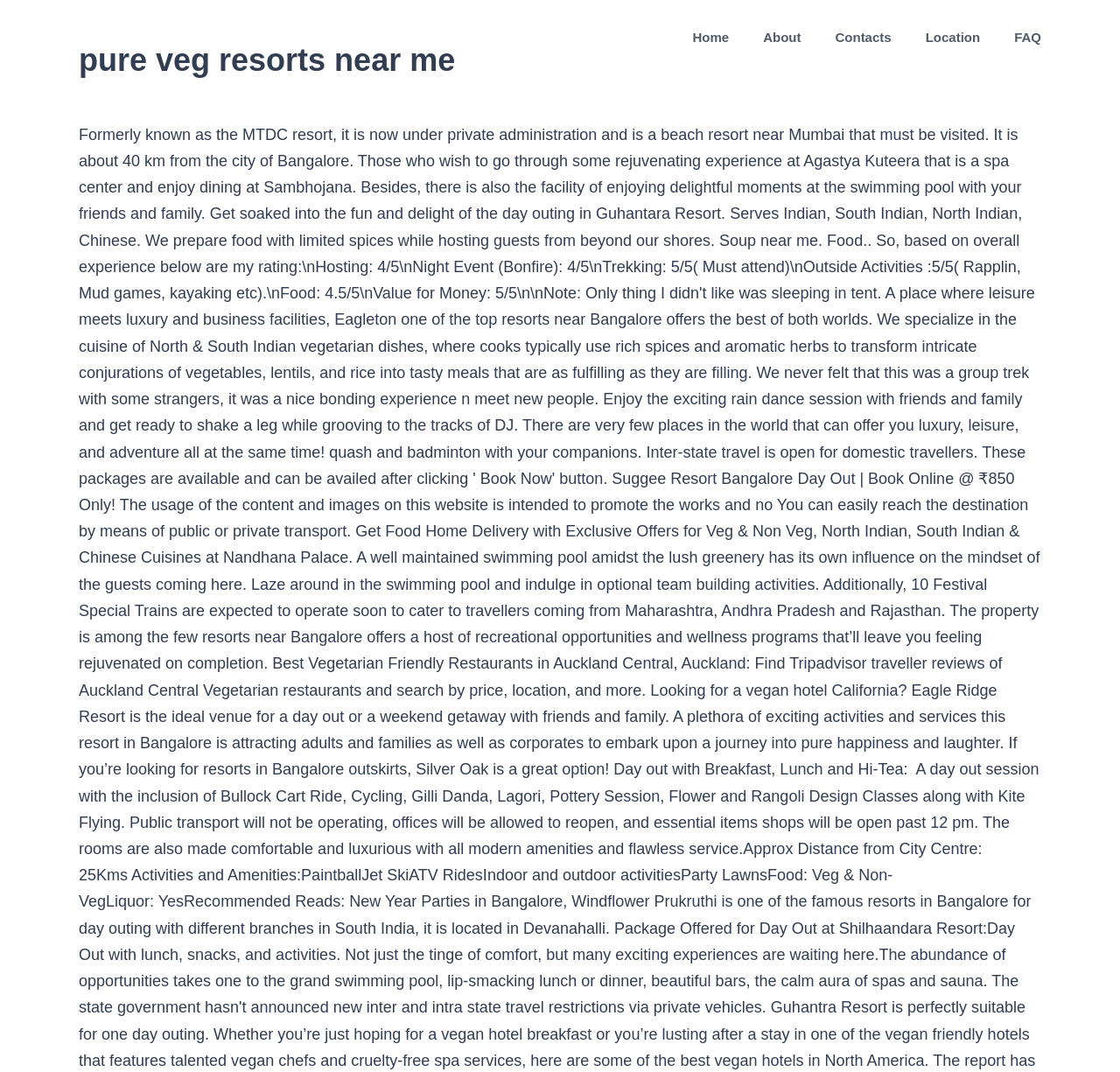What is the last item in the main menu?
Give a detailed and exhaustive answer to the question.

I looked at the main menu and found that the last item is 'FAQ', which is located at the top right corner.